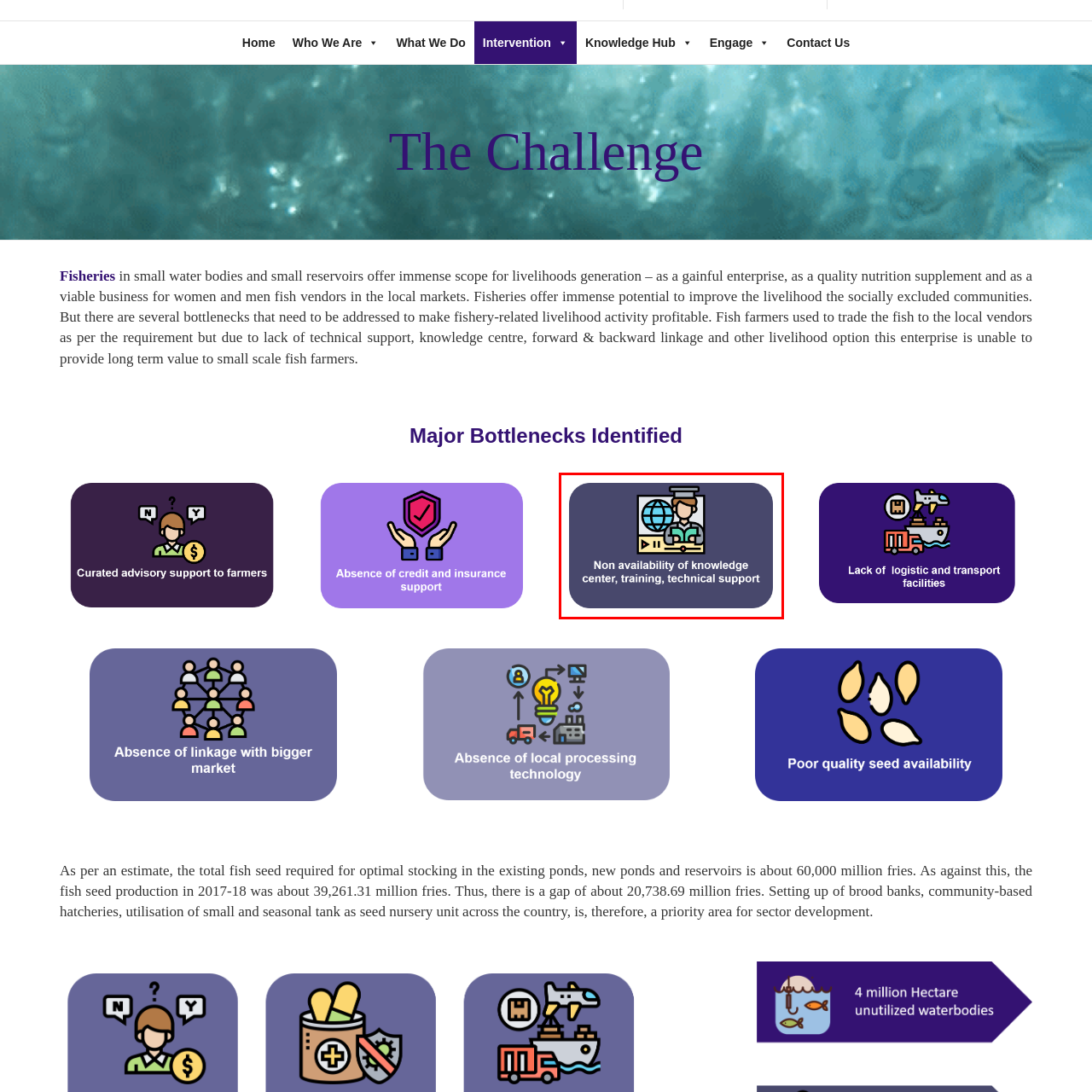Provide a detailed account of the visual content within the red-outlined section of the image.

The image illustrates a crucial bottleneck in the fish farming sector: the lack of access to knowledge centers, training, and technical support. Central to the visualization is an icon depicting a figure holding books and facing a globe, symbolizing education and the dissemination of information. This graphic emphasizes the need for better resources and guidance for fish farmers, particularly those in small water bodies and community settings, to enhance their livelihoods and overcome existing challenges in the industry. The accompanying text underscores that improving these support systems is essential for the profitability and sustainability of fishery-related activities.